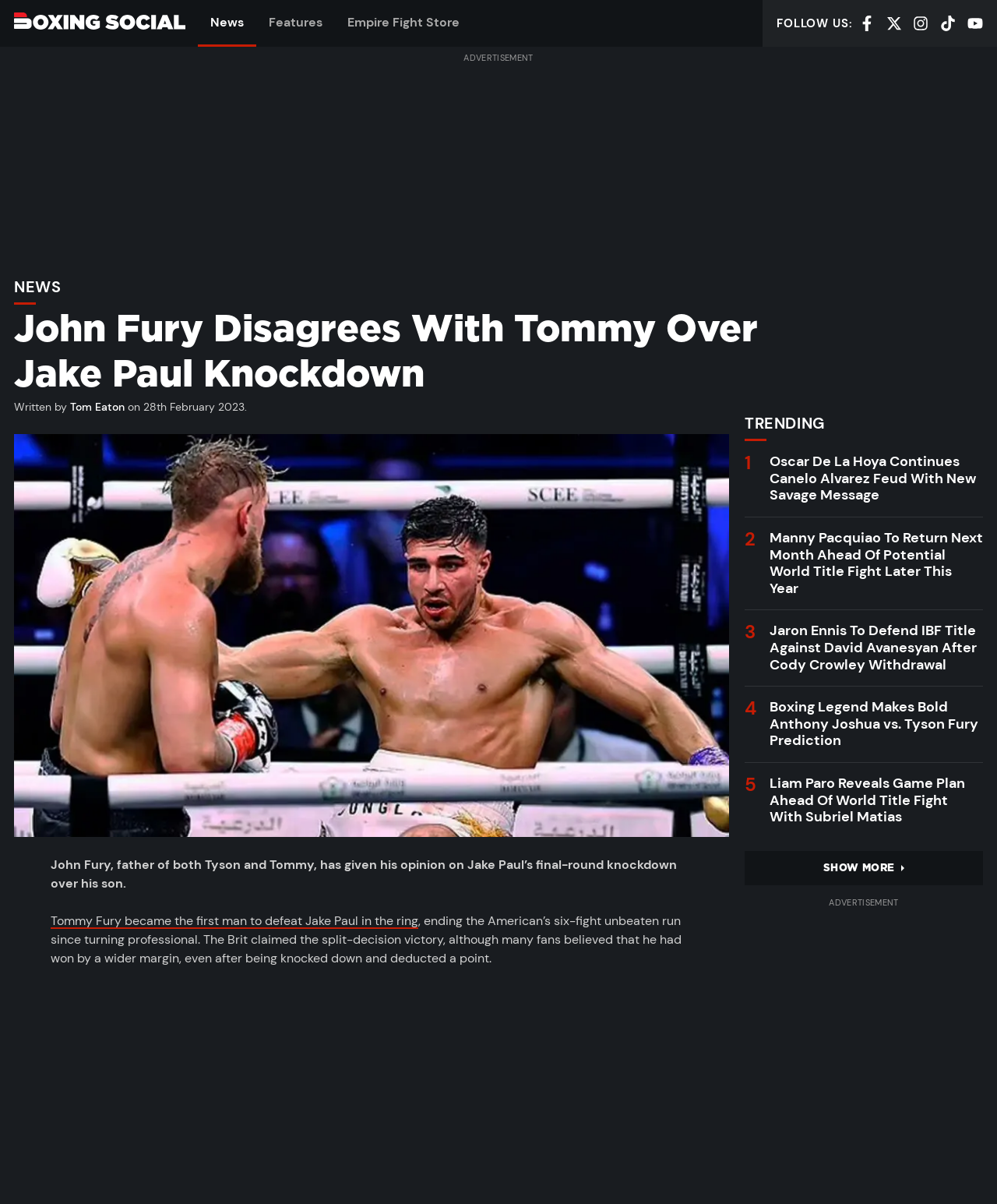What is the topic of the trending article with the heading 'Oscar De La Hoya Continues Canelo Alvarez Feud With New Savage Message'? Based on the screenshot, please respond with a single word or phrase.

Oscar De La Hoya's feud with Canelo Alvarez